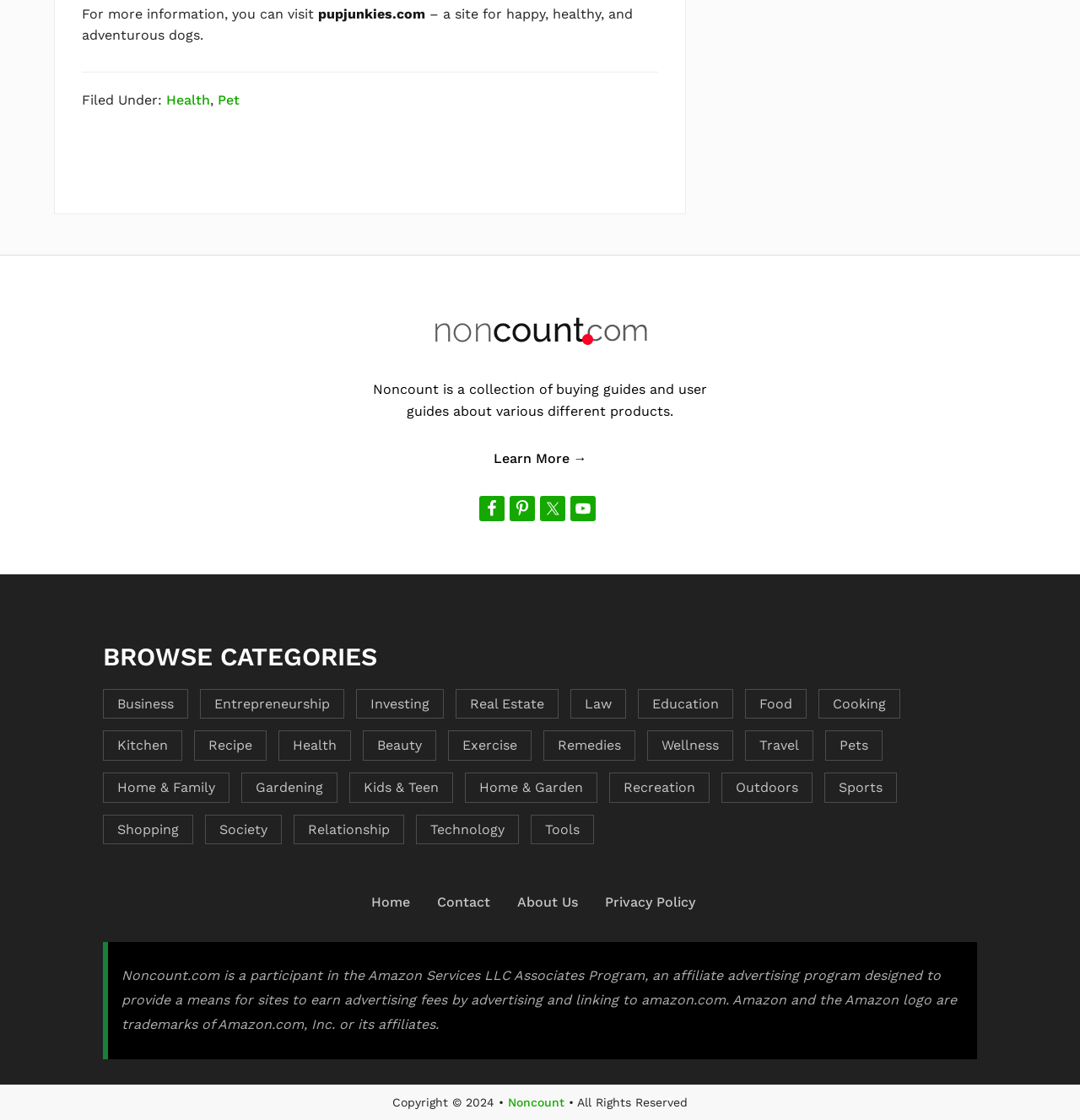Reply to the question with a single word or phrase:
What is the purpose of Noncount?

Provide buying guides and user guides